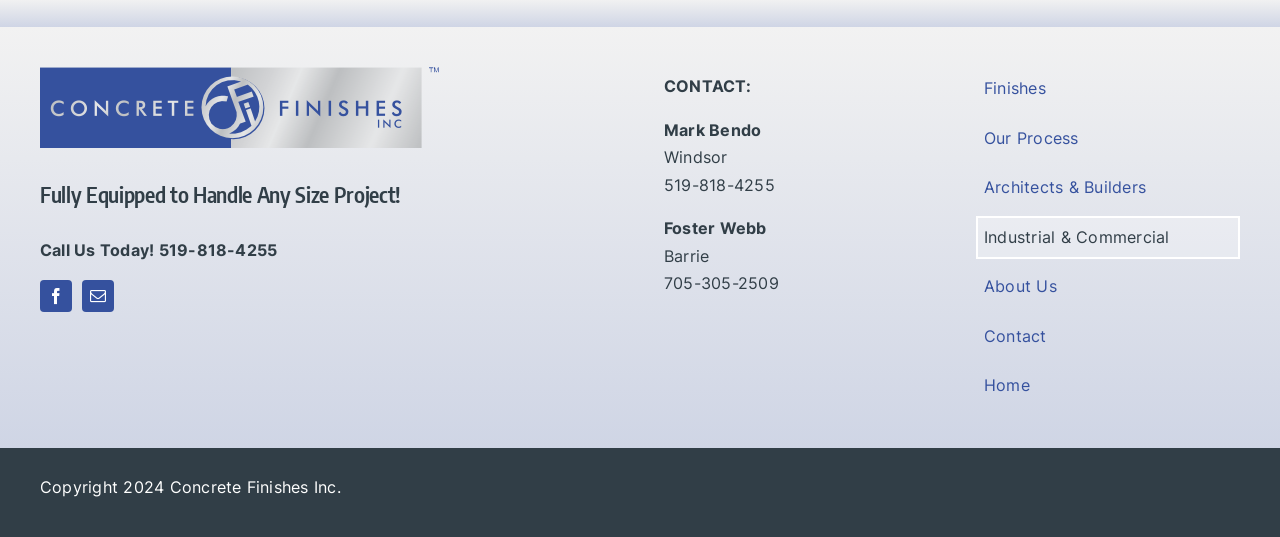Respond with a single word or short phrase to the following question: 
What is the phone number for Mark Bendo?

519-818-4255